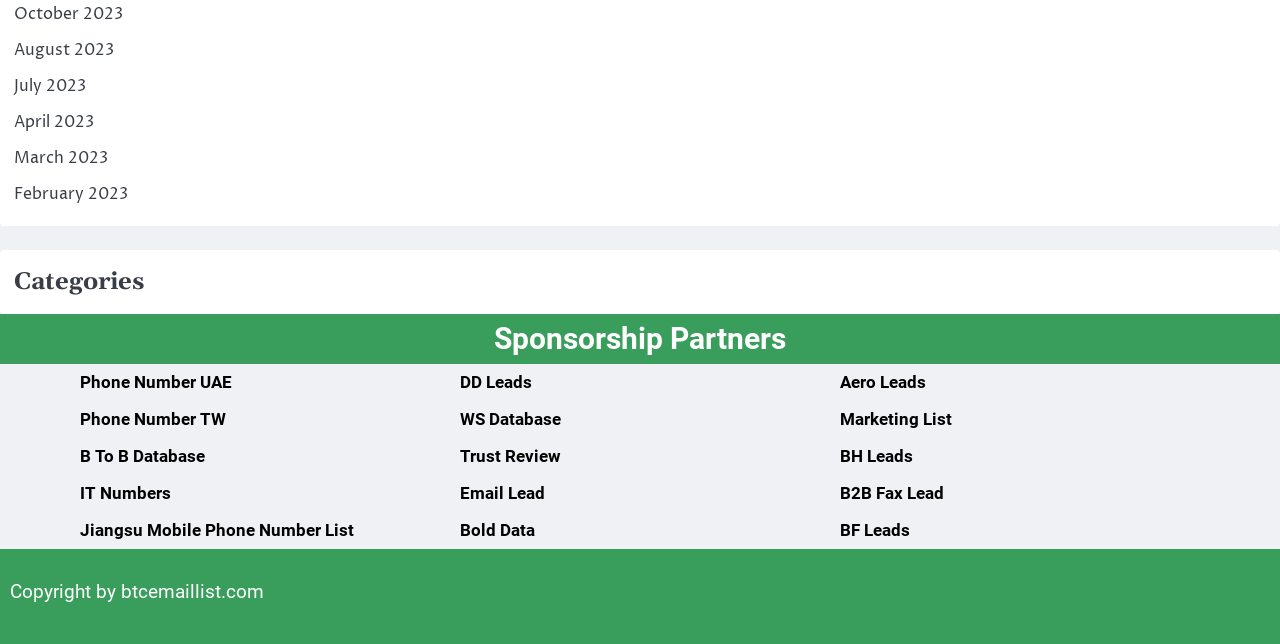Specify the bounding box coordinates of the element's area that should be clicked to execute the given instruction: "Access B To B Database". The coordinates should be four float numbers between 0 and 1, i.e., [left, top, right, bottom].

[0.062, 0.692, 0.16, 0.723]